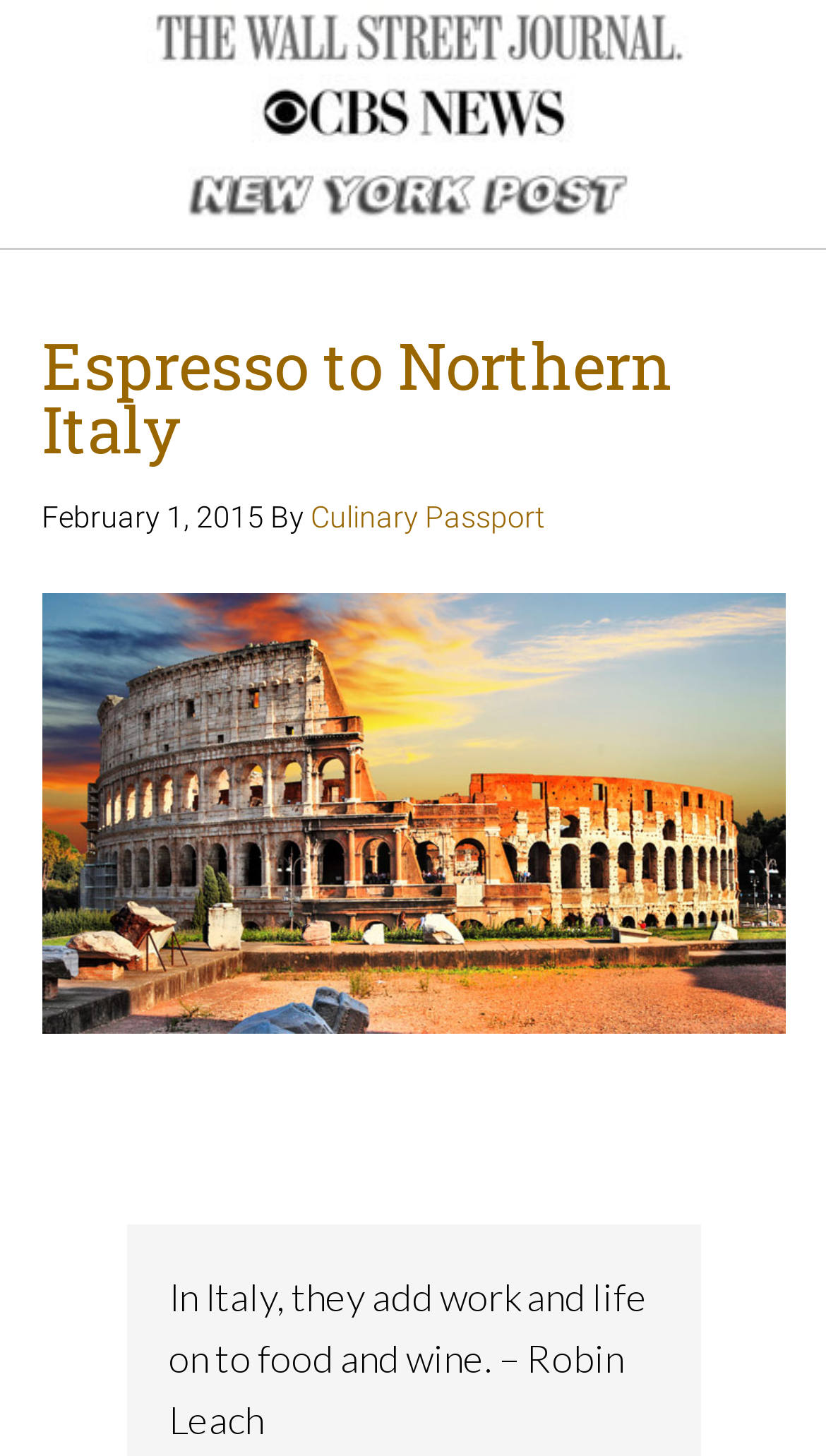Highlight the bounding box of the UI element that corresponds to this description: "parent_node: 115".

None